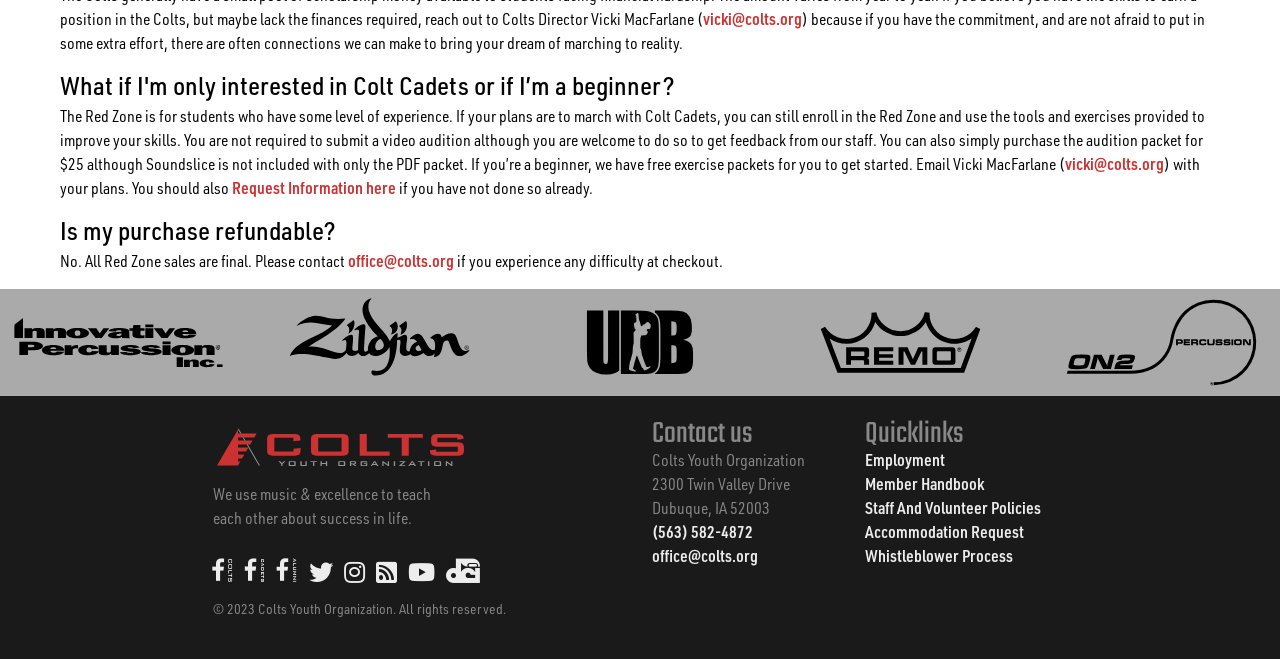What is the email address to contact for feedback?
We need a detailed and meticulous answer to the question.

The email address to contact for feedback is mentioned in the text 'Email Vicki MacFarlane' which is linked to 'vicki@colts.org'.